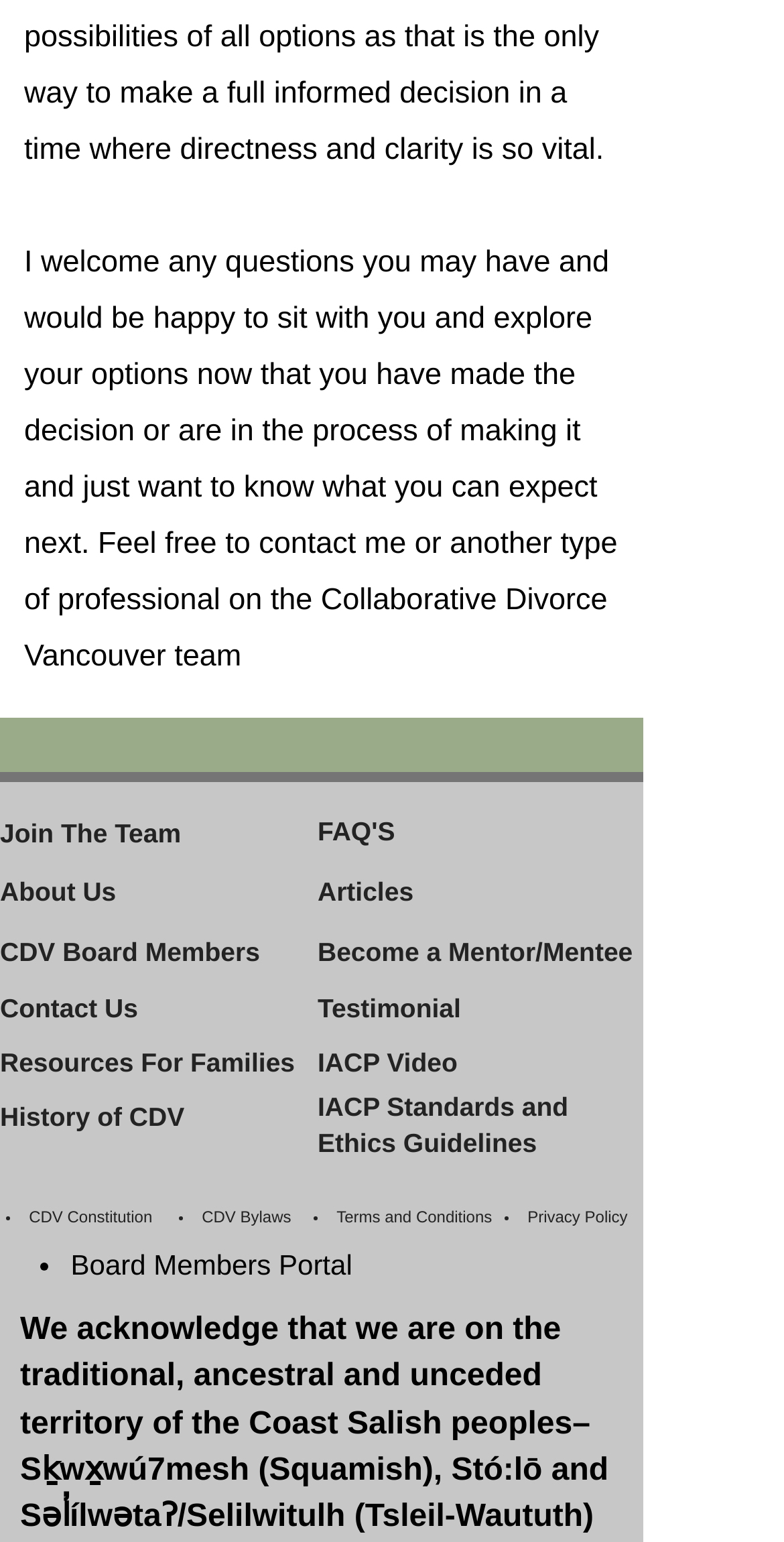Locate the bounding box coordinates of the area you need to click to fulfill this instruction: 'Read the FAQ'. The coordinates must be in the form of four float numbers ranging from 0 to 1: [left, top, right, bottom].

[0.405, 0.512, 0.554, 0.567]